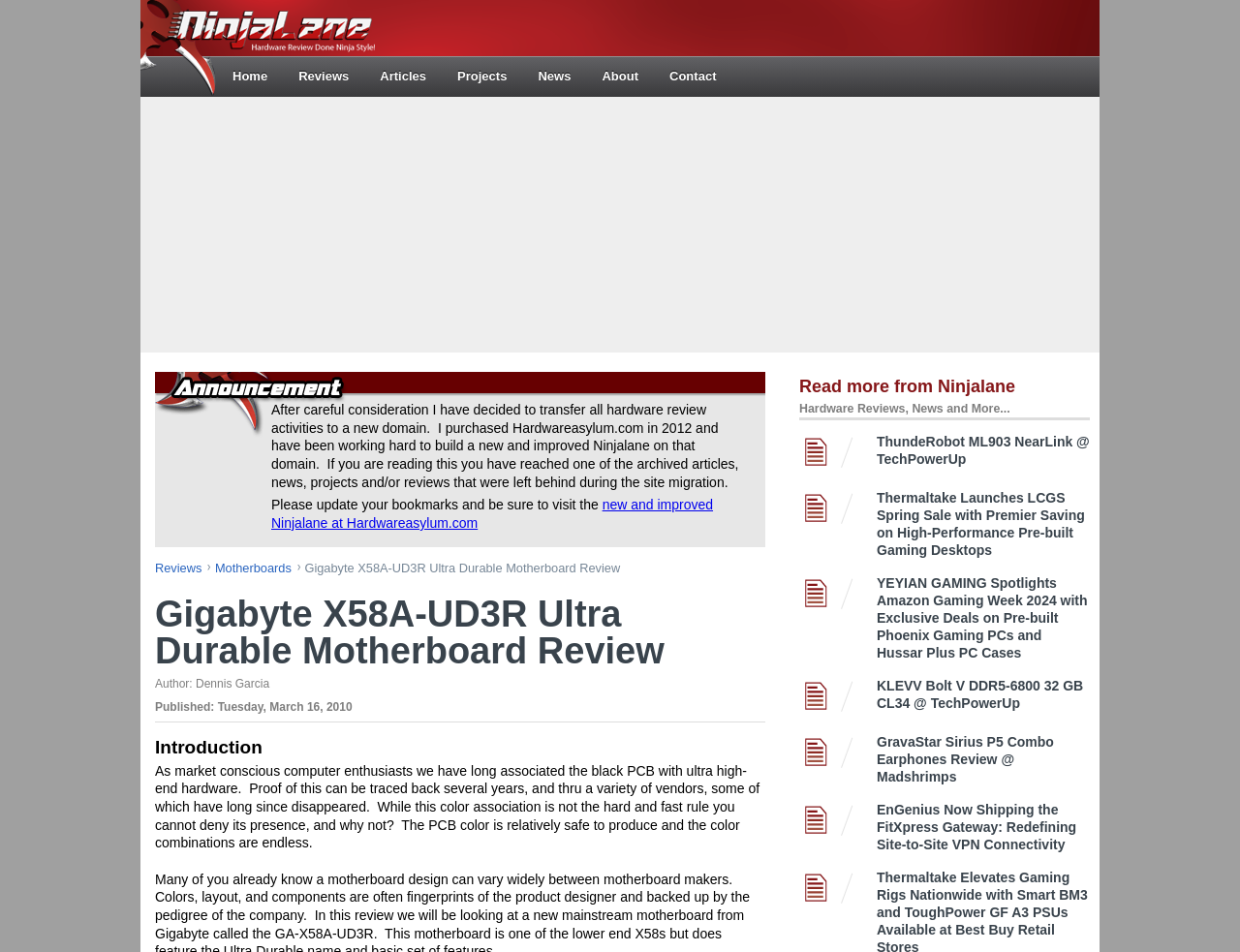Describe the webpage in detail, including text, images, and layout.

This webpage is a review of the Gigabyte X58A-UD3R Ultra Durable Motherboard. At the top, there is a logo image of Ninjalane, a computer enthusiast hardware review website. Below the logo, there is a navigation menu with links to Home, Reviews, Articles, Projects, News, and About. 

On the left side, there is a large advertisement iframe. Above the advertisement, there is a notice informing visitors that the website has been migrated to a new domain, Hardwareasylum.com, and asking them to update their bookmarks.

The main content of the webpage is the review of the Gigabyte X58A-UD3R motherboard. The review title is "Gigabyte X58A-UD3R Ultra Durable Motherboard Review" and is displayed prominently. Below the title, there are links to related categories, including Reviews and Motherboards. The author of the review, Dennis Garcia, is credited below the title.

The review is divided into sections, with headings such as "Introduction" and "Published" which indicates the date of publication, March 16, 2010. The introduction section discusses the association of black PCB with high-end hardware.

On the right side, there are several links to other reviews and news articles, including reviews of computer hardware and gaming desktops. Each link is accompanied by a small image. At the bottom of the page, there is a footer section with a link to "Read more from Ninjalane" and a tagline "Hardware Reviews, News and More...".